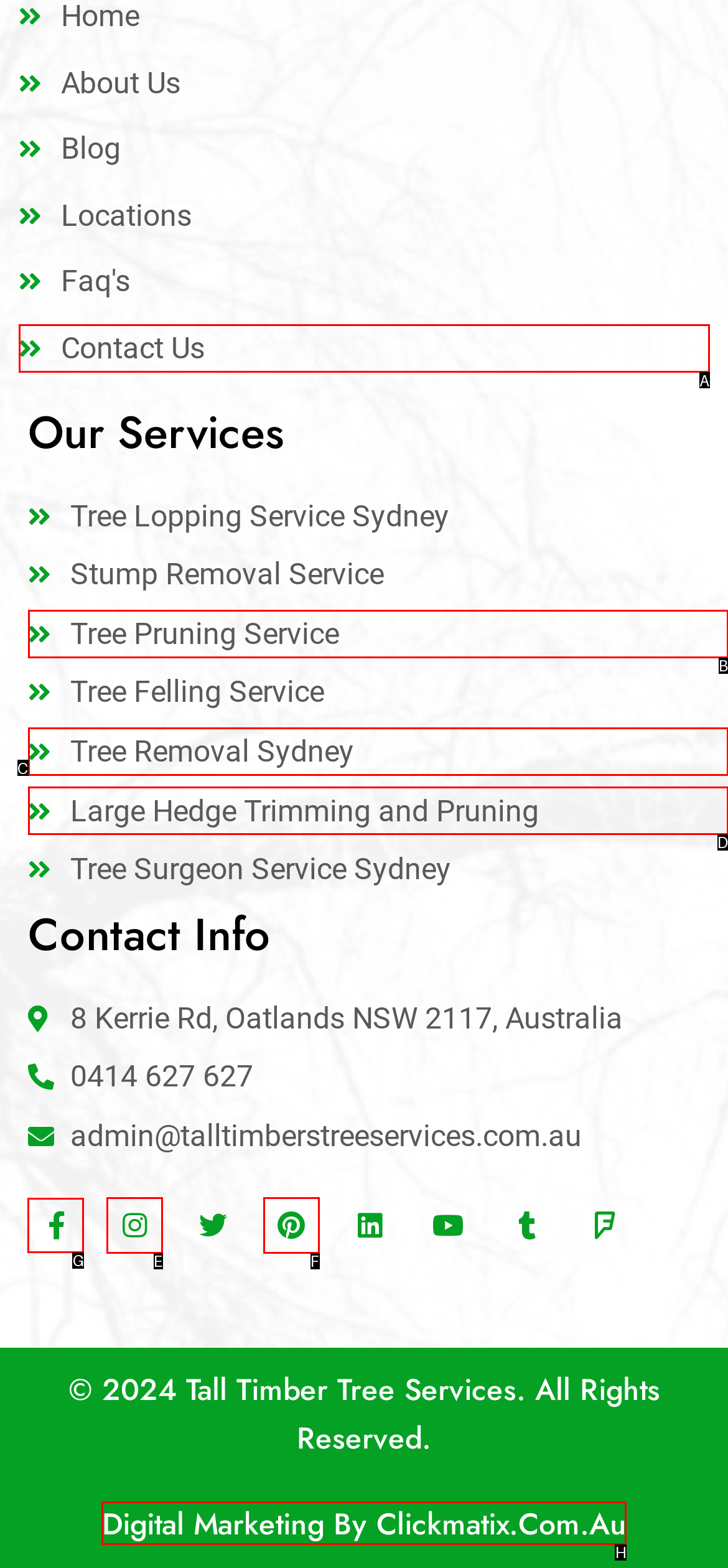Pick the right letter to click to achieve the task: Visit our Facebook page
Answer with the letter of the correct option directly.

G